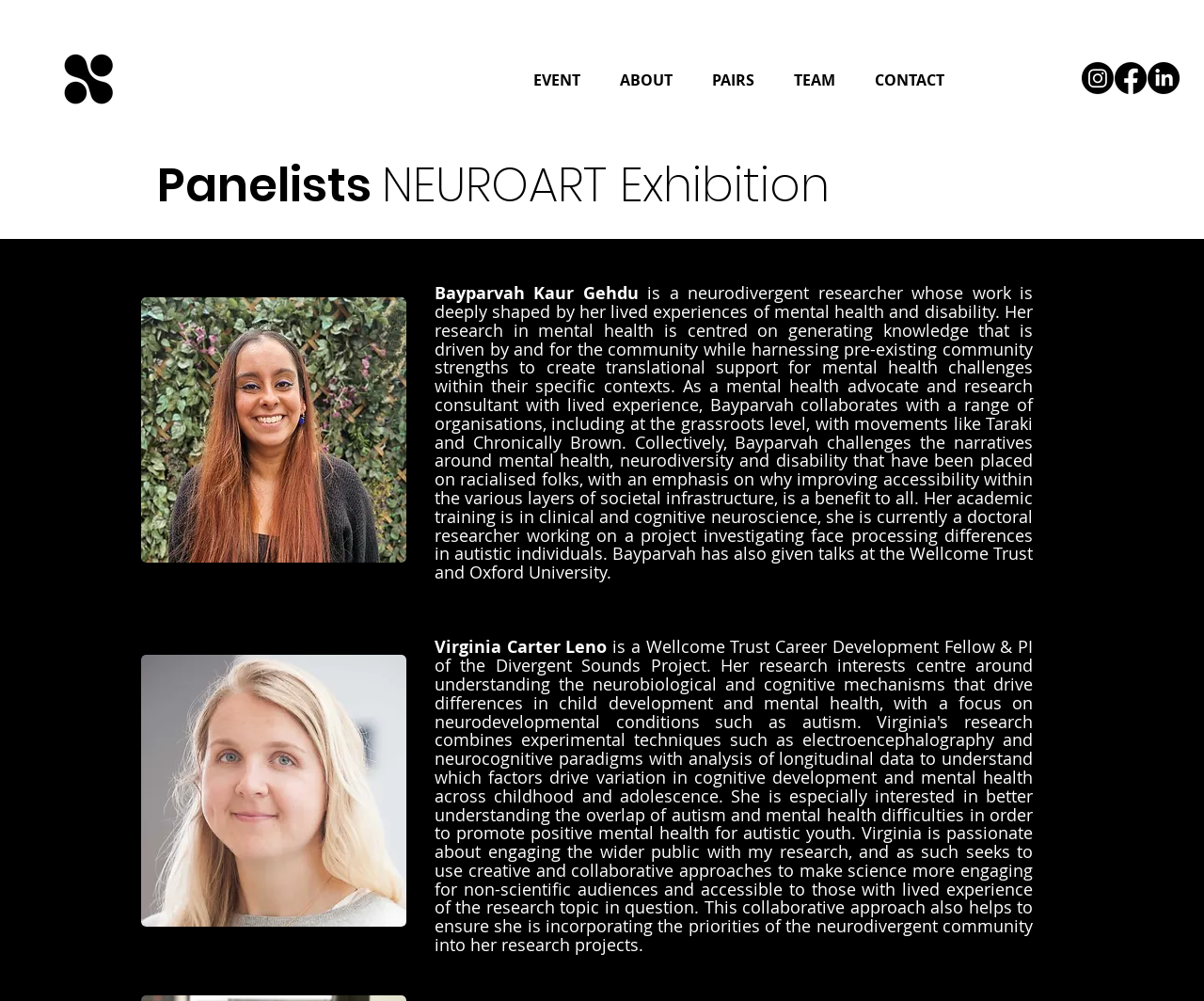How many images are there on the webpage?
Kindly answer the question with as much detail as you can.

I counted the number of image elements on the webpage, which are the NeuroArt logo, the background image, the image of Virginia Carter Leno, and the social media icons, so there are 4 images on the webpage.